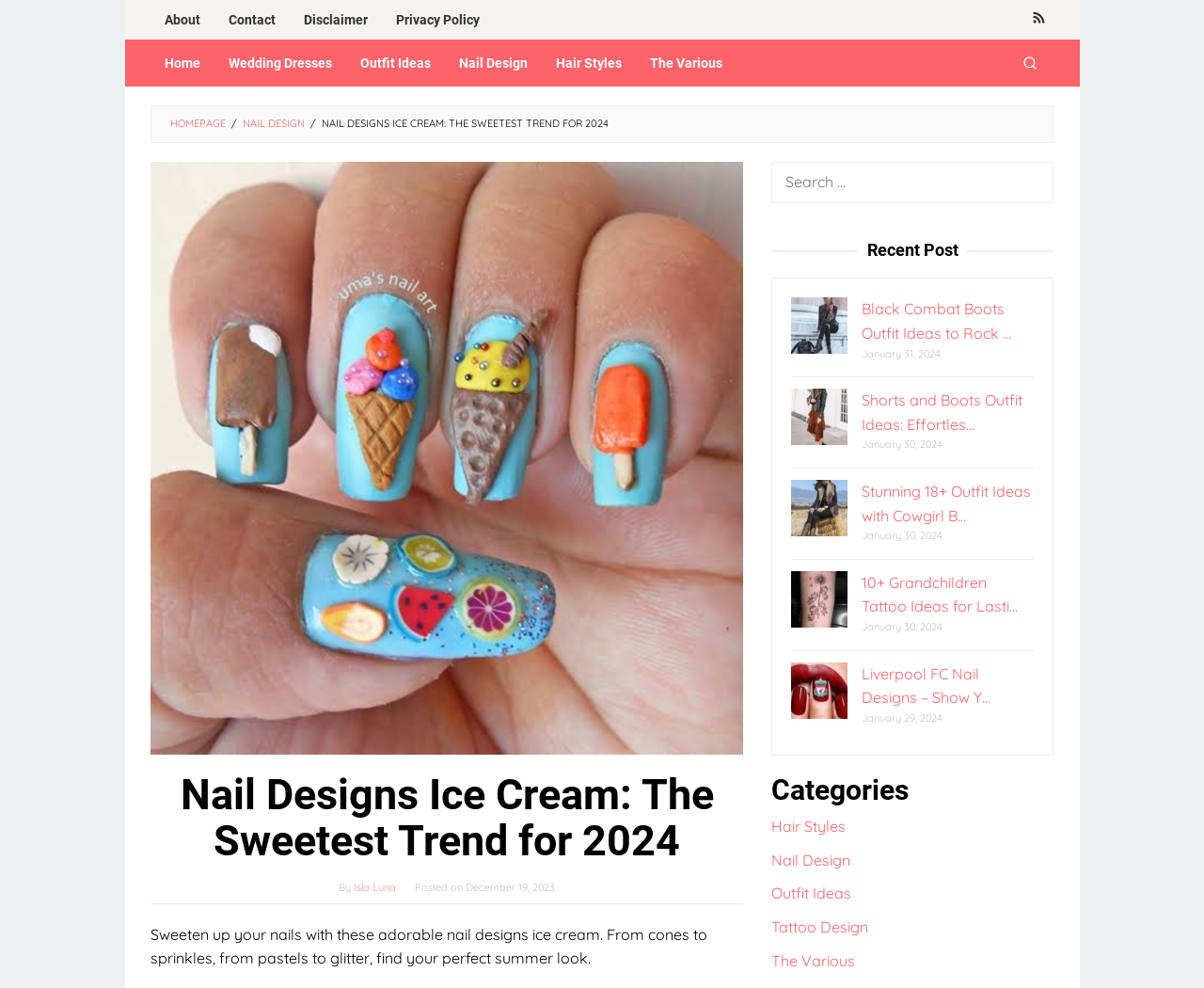What is the author of the article 'Nail Designs Ice Cream: The Sweetest Trend for 2024'?
Using the details shown in the screenshot, provide a comprehensive answer to the question.

The webpage contains an article with the title 'Nail Designs Ice Cream: The Sweetest Trend for 2024', and the author's name is mentioned as 'Isla Luna'.